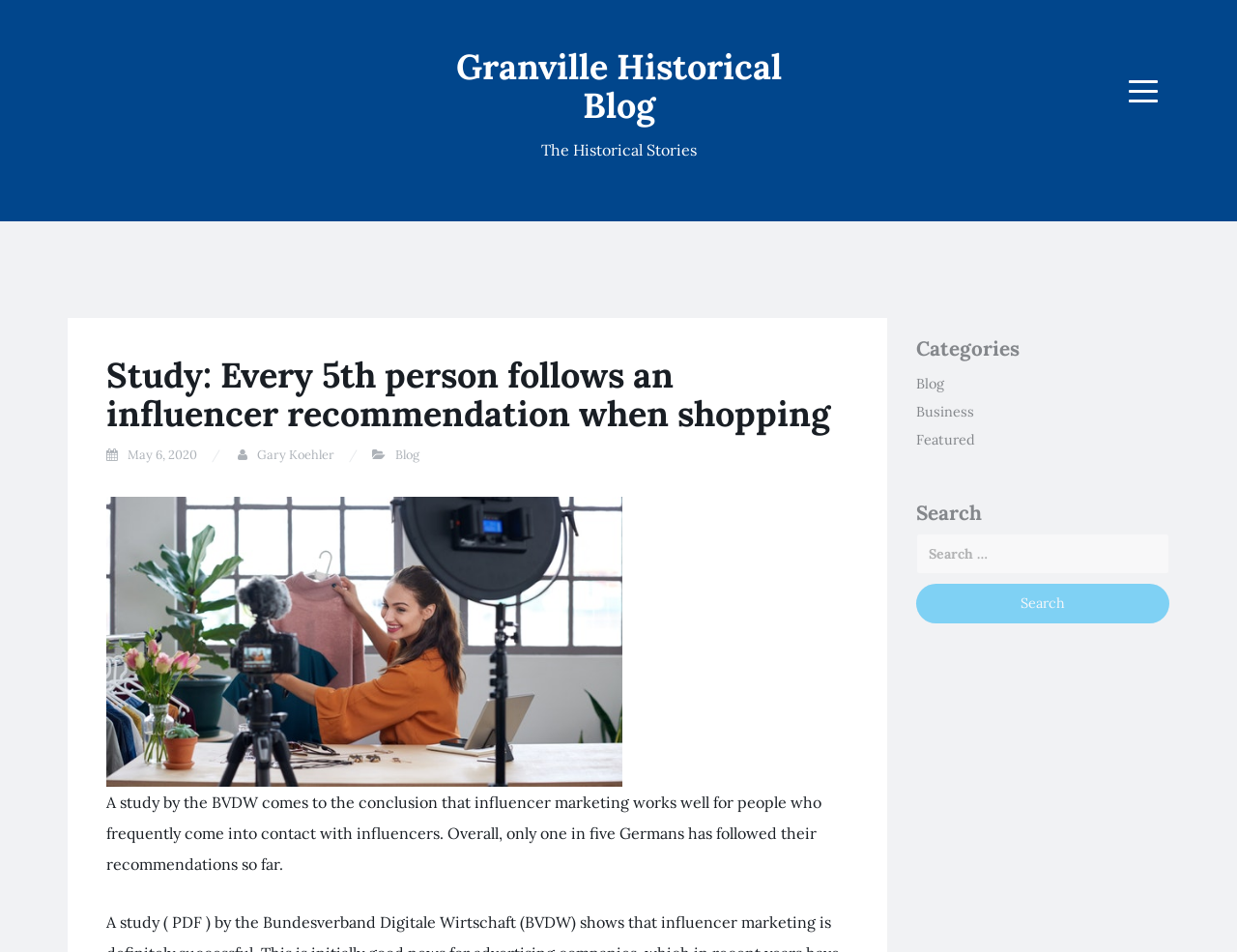Illustrate the webpage's structure and main components comprehensively.

The webpage is a blog post titled "Study: Every 5th person follows an influencer recommendation when shopping" on the Granville Historical Blog. At the top, there is a heading with the blog's name, "Granville Historical Blog", and a link to the blog's homepage. Below this, there is a static text "The Historical Stories".

On the top right, there is a button labeled "Menu" that expands to reveal a menu with a header "Study: Every 5th person follows an influencer recommendation when shopping". This header is followed by links to the post's date, author, and category. Below this, there are several paragraphs of text discussing the study's findings, including the conclusion that influencer marketing works well for people who frequently come into contact with influencers.

To the right of the main content, there is a complementary section with headings for "Categories" and "Search". Under "Categories", there are links to different categories such as "Blog", "Business", and "Featured". Under "Search", there is a search box and a "Search" button.

Overall, the webpage is a blog post with a clear title, a brief introduction, and a detailed discussion of the study's findings, accompanied by a menu and a search function on the side.